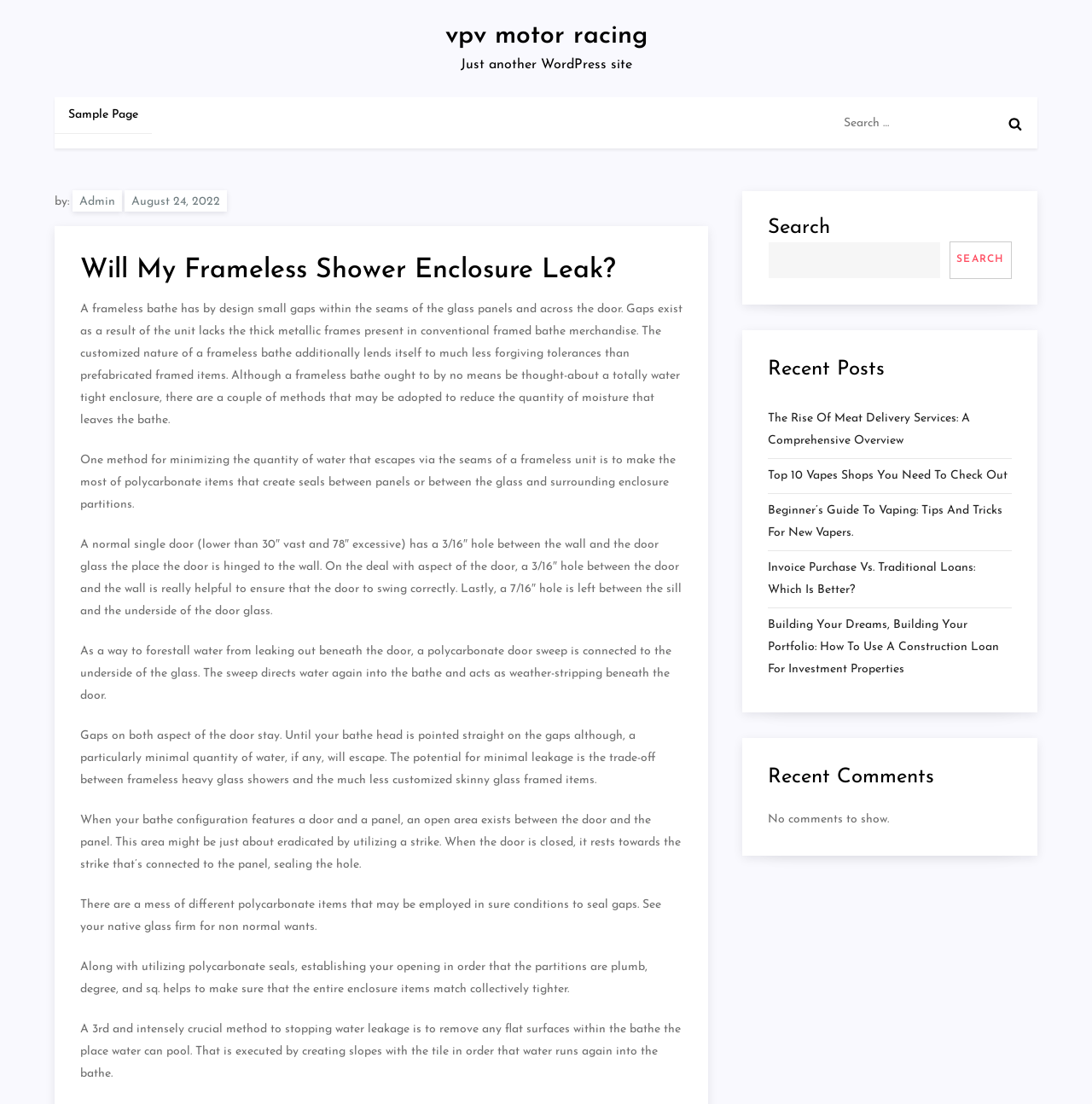Please specify the bounding box coordinates in the format (top-left x, top-left y, bottom-right x, bottom-right y), with values ranging from 0 to 1. Identify the bounding box for the UI component described as follows: parent_node: SEARCH name="s"

[0.703, 0.219, 0.862, 0.253]